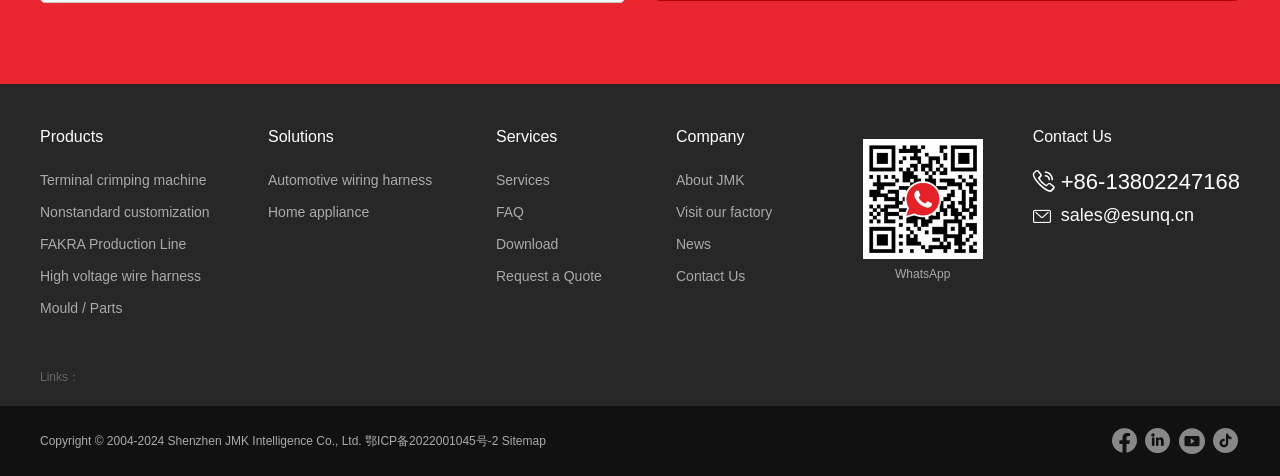What is the phone number provided on this webpage?
Using the visual information, respond with a single word or phrase.

+86-13802247168